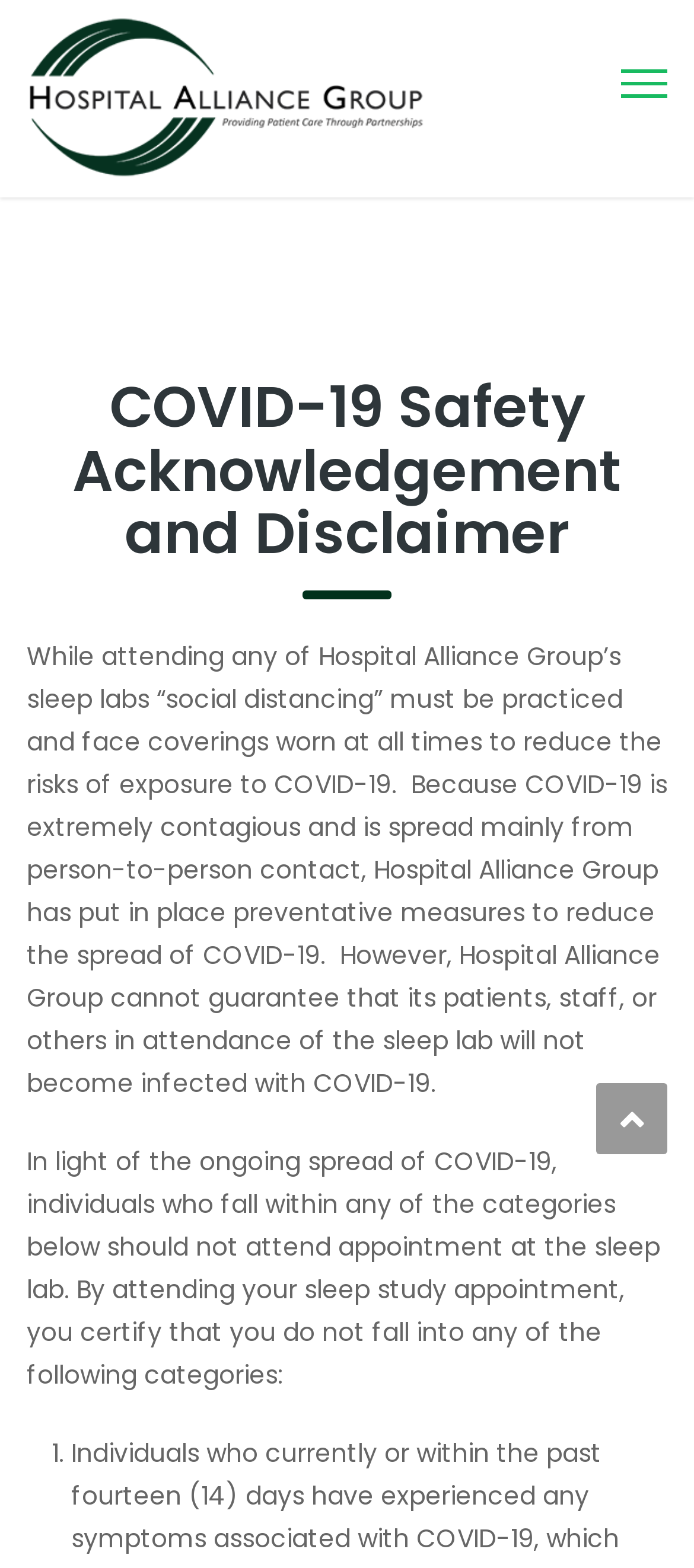What is the main purpose of the COVID-19 safety acknowledgement?
Please answer the question with a detailed and comprehensive explanation.

The answer can be inferred from the StaticText element, which states that 'social distancing' and face coverings are required to reduce the risks of exposure to COVID-19.